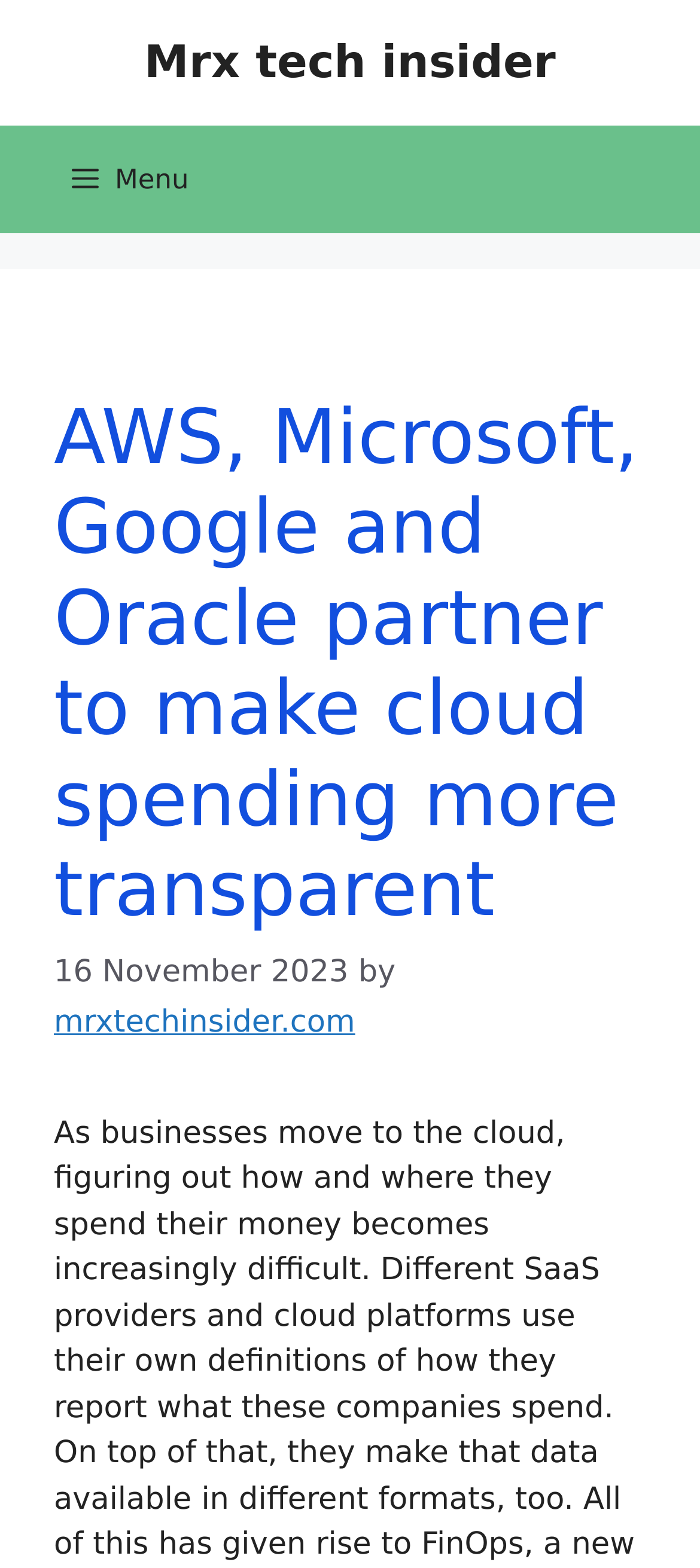Based on the image, please elaborate on the answer to the following question:
What is the date of the article?

I found the date of the article by looking at the time element below the heading, which contains the static text '16 November 2023'.